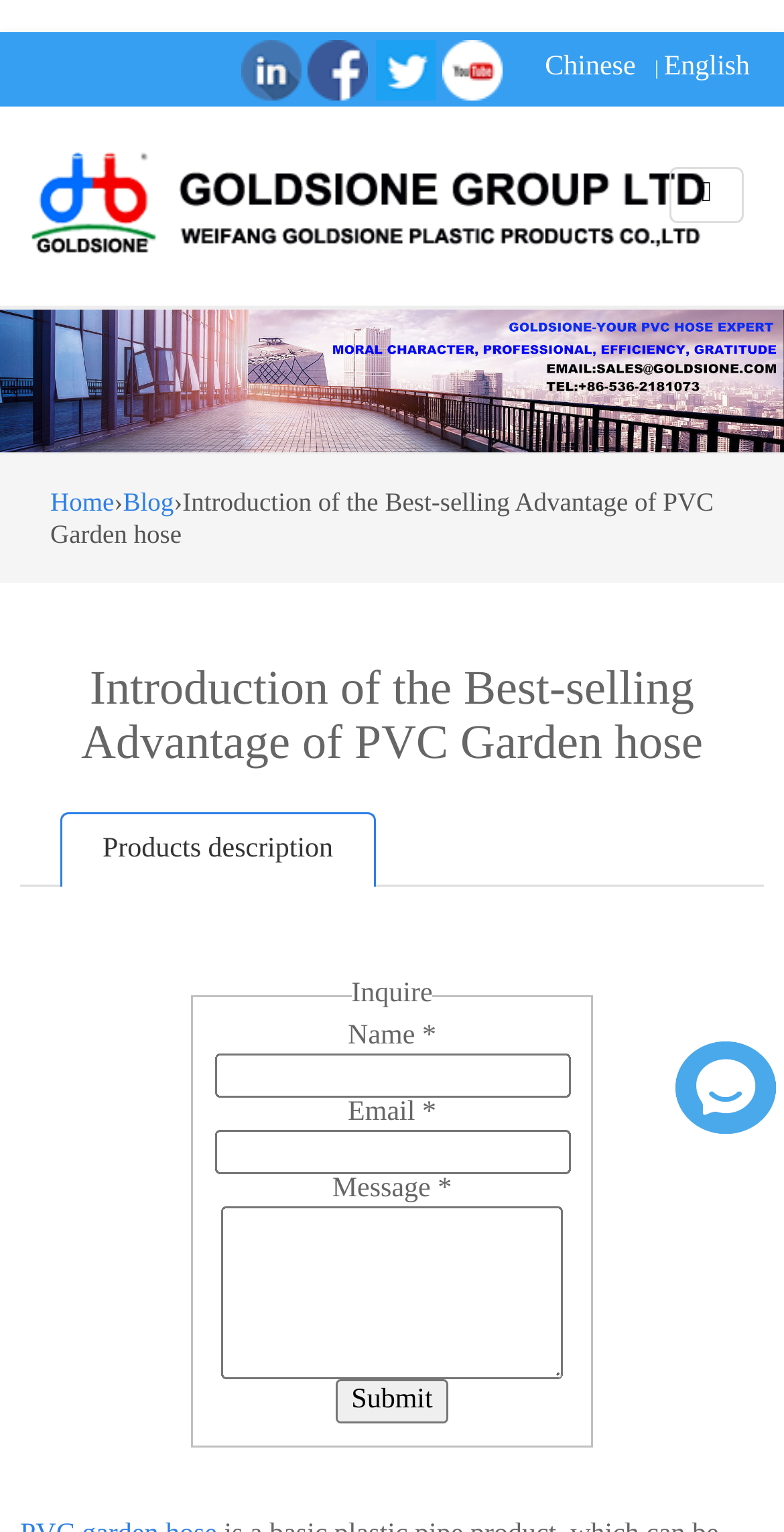Describe in detail what you see on the webpage.

The webpage appears to be a product introduction page for PVC garden hoses, specifically highlighting the advantages of PVC garden hoses manufactured by Goldsione. 

At the top of the page, there are social media links to Goldsione's profiles on LinkedIn, Facebook, Twitter, and YouTube, accompanied by their respective icons. 

To the right of these links, there is a language selection option with links to Chinese and English versions of the page. 

Below the language selection, there is a prominent button with a search icon and a link to "PVC hose supplier" with an accompanying image. 

On the left side of the page, there is a navigation menu with links to "Home" and "Blog", as well as a breadcrumb trail indicating the current page, "Introduction of the Best-selling Advantage of PVC Garden hose". 

The main content of the page is headed by a title "Introduction of the Best-selling Advantage of PVC Garden hose", followed by a link to "Products description". 

Further down the page, there is an inquiry form with fields for name, email, and message, along with a "Submit" button. 

Finally, there is an image at the bottom right corner of the page, although its content is not specified.